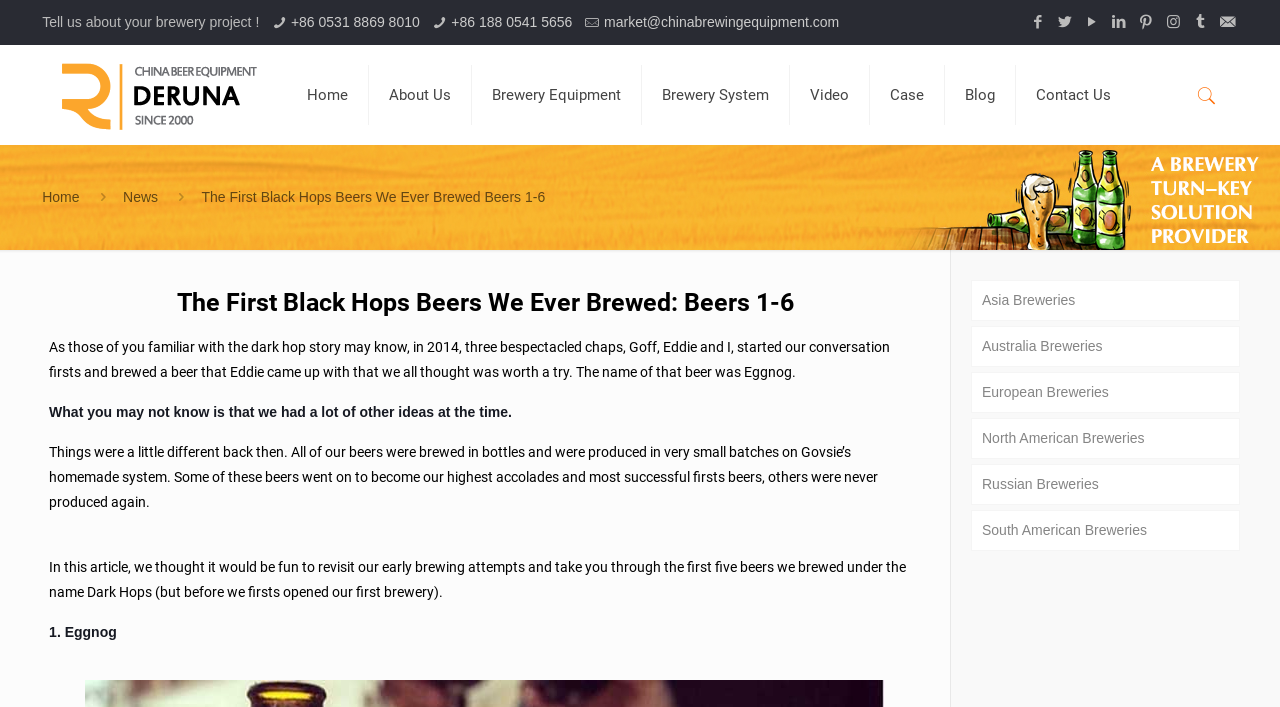Using the description: "Brewery System", determine the UI element's bounding box coordinates. Ensure the coordinates are in the format of four float numbers between 0 and 1, i.e., [left, top, right, bottom].

[0.502, 0.064, 0.617, 0.205]